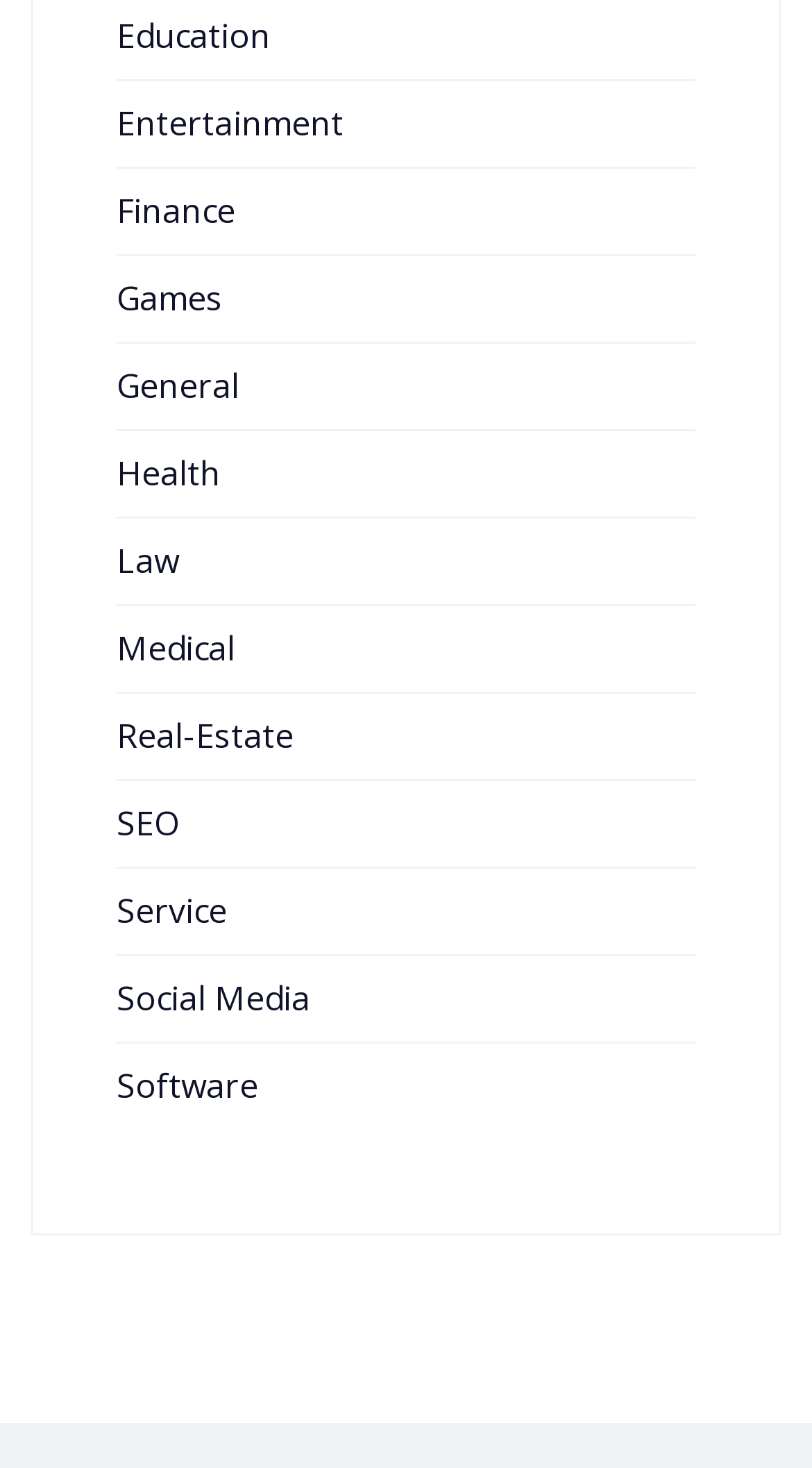Are the categories listed in alphabetical order?
Please provide a single word or phrase as your answer based on the image.

Yes